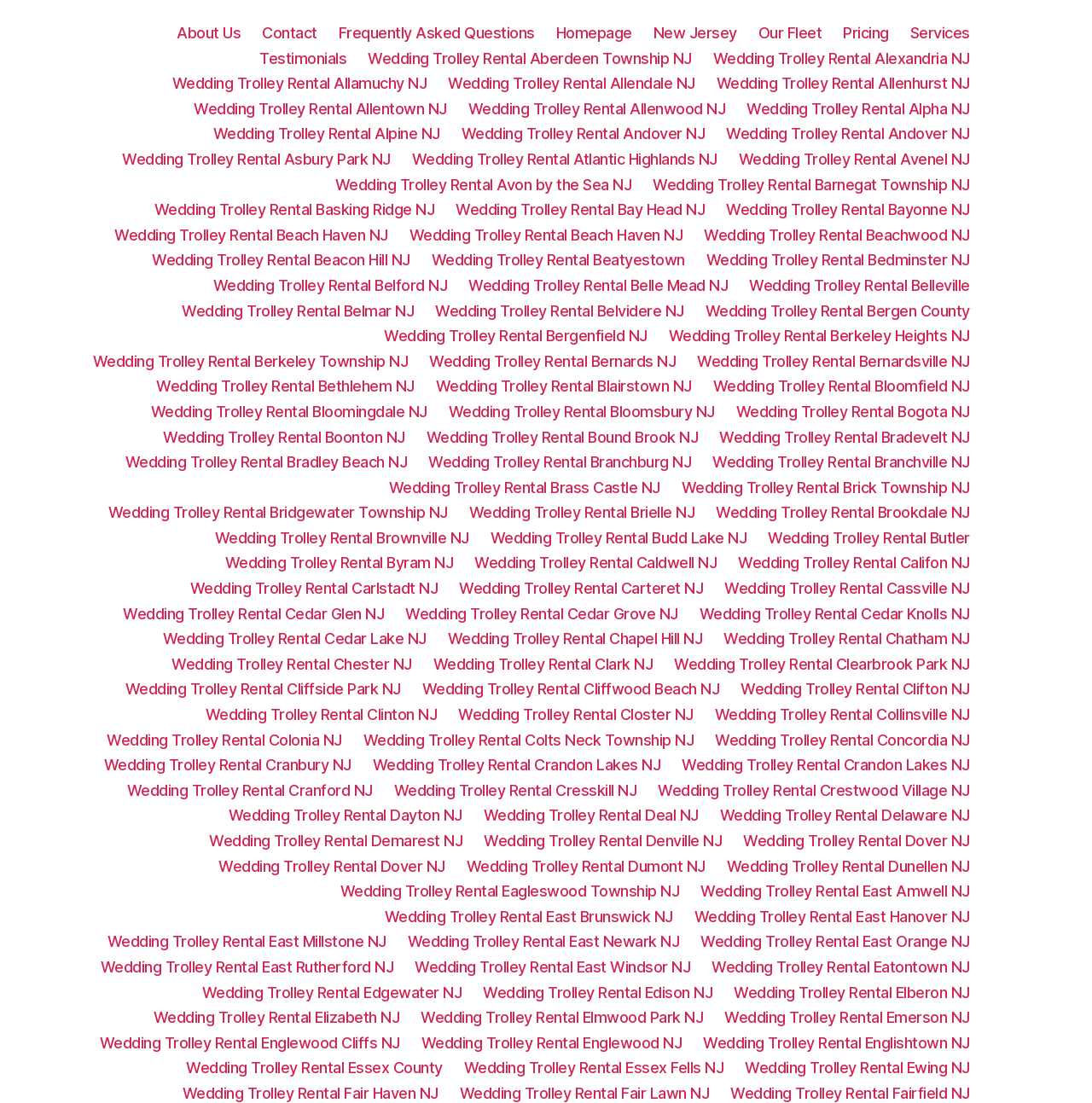How many links are on the webpage? Please answer the question using a single word or phrase based on the image.

893